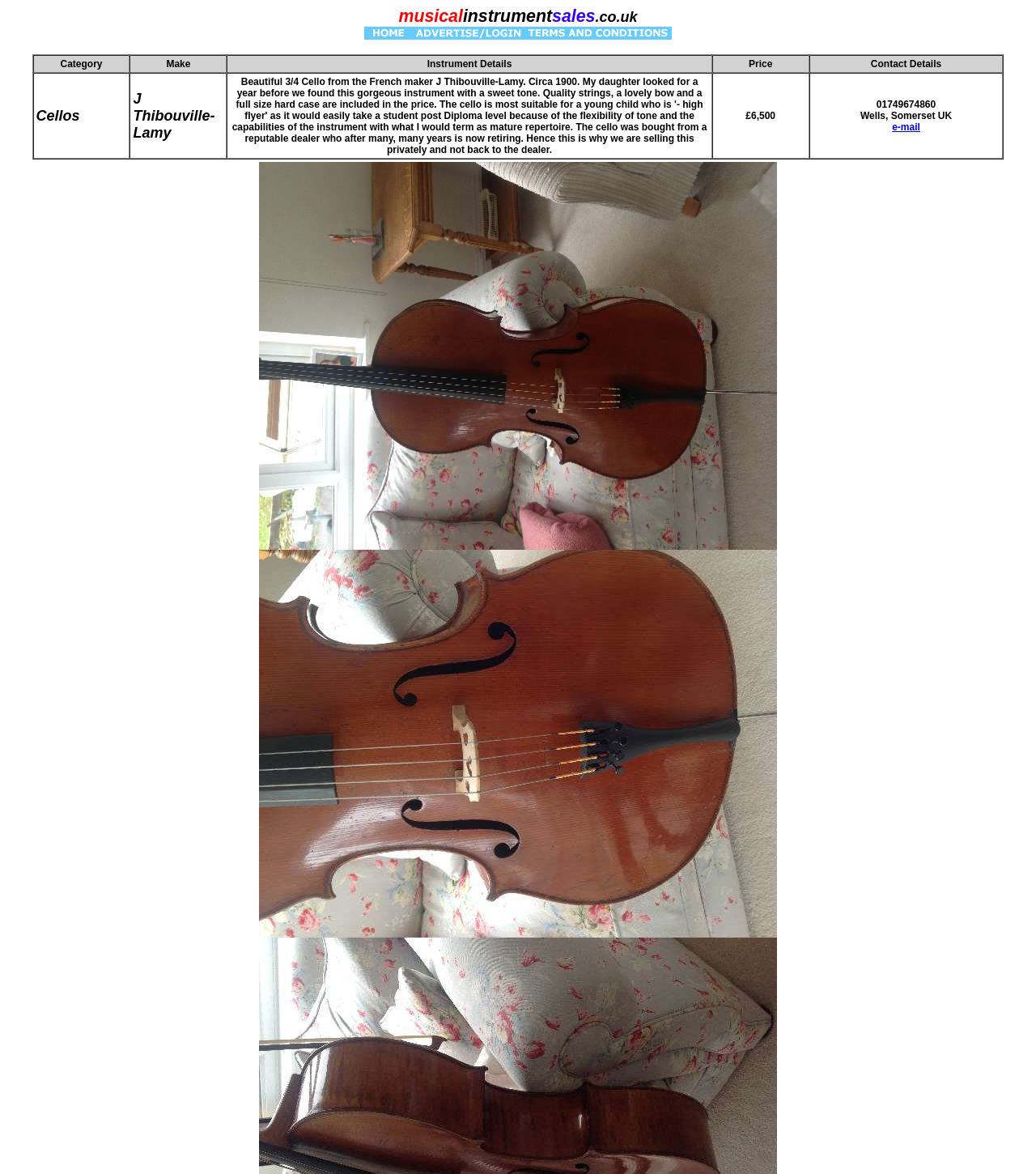Locate the bounding box of the user interface element based on this description: "name="home"".

[0.352, 0.024, 0.398, 0.036]